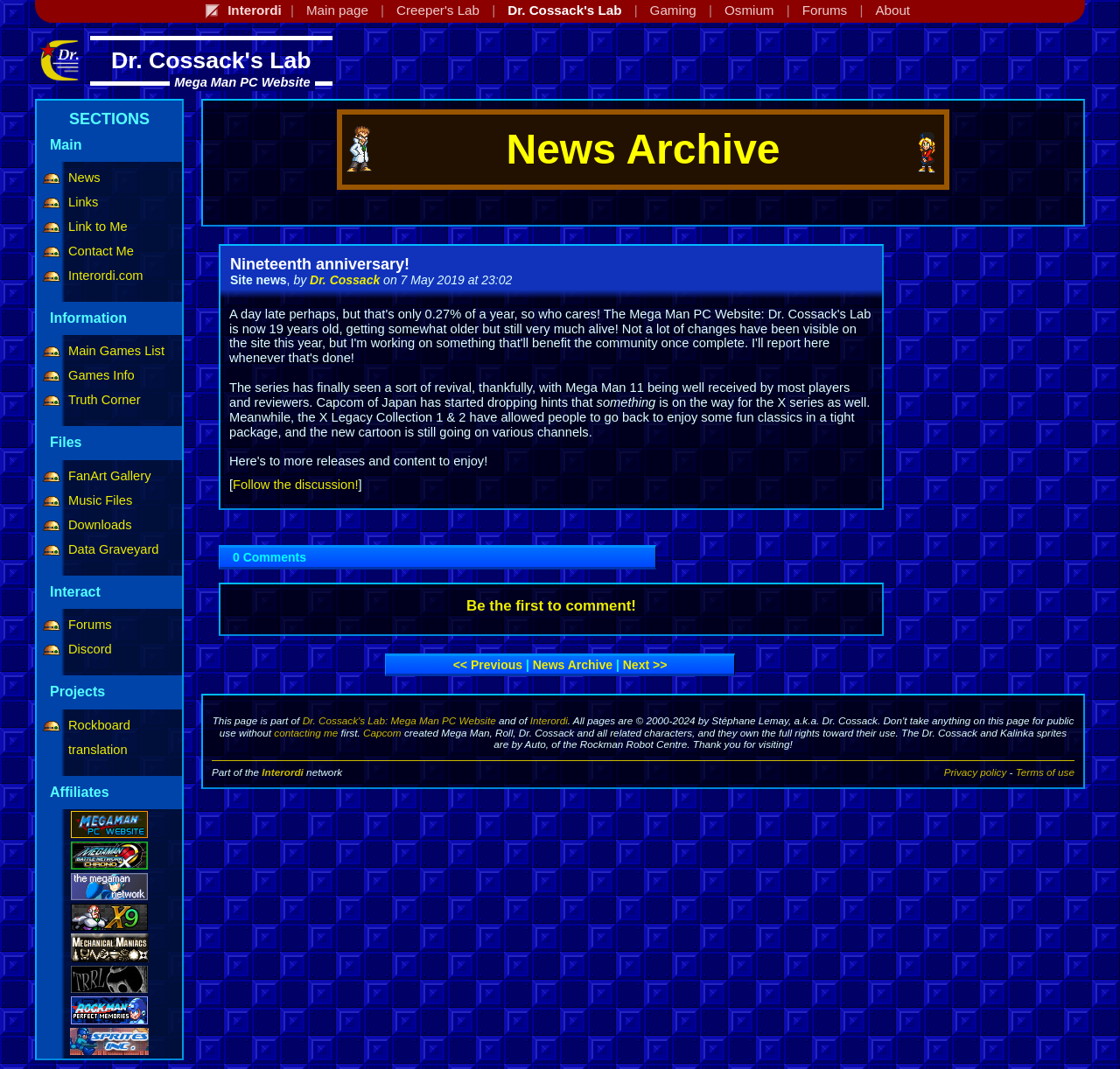Please pinpoint the bounding box coordinates for the region I should click to adhere to this instruction: "Follow the discussion!".

[0.208, 0.447, 0.32, 0.46]